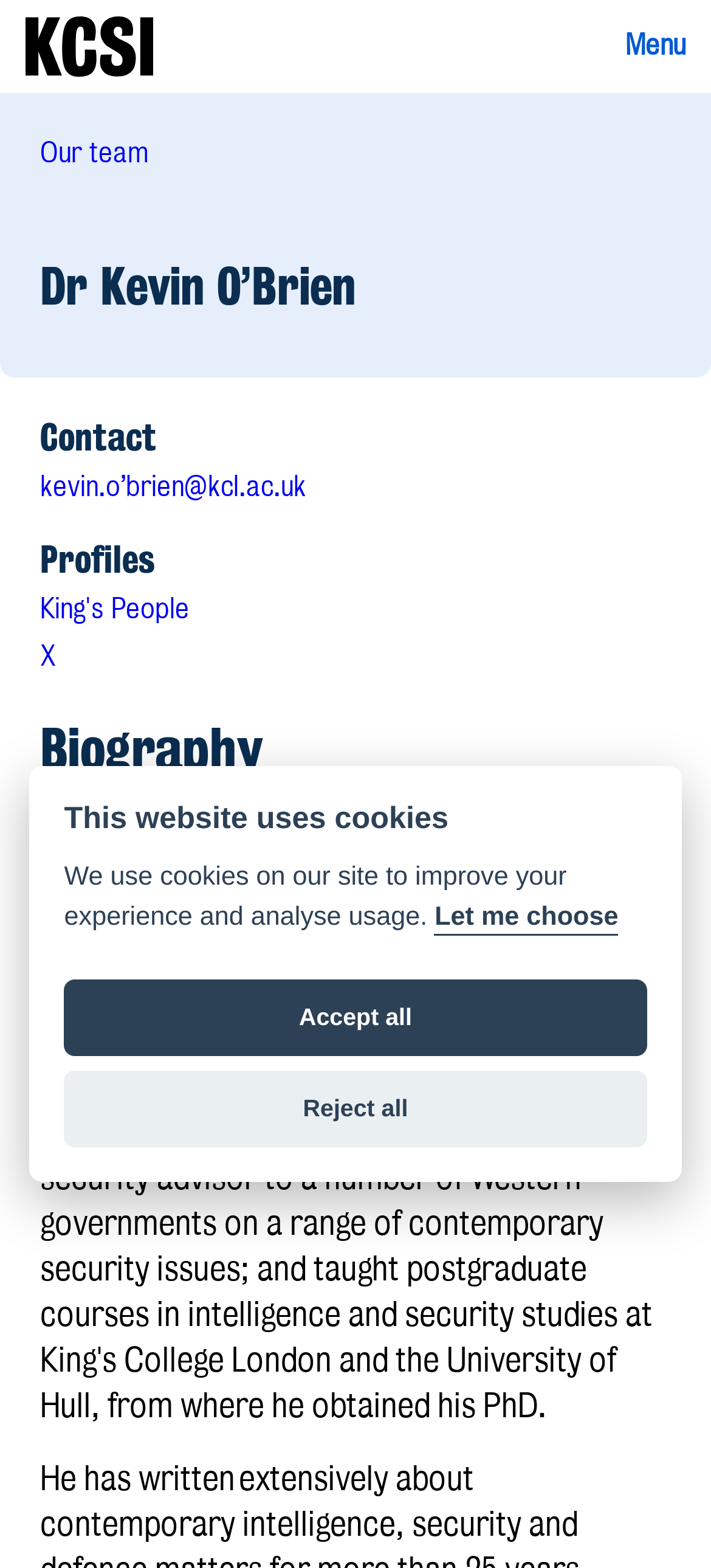Please specify the bounding box coordinates for the clickable region that will help you carry out the instruction: "View Dr Kevin O'Brien's biography".

[0.056, 0.458, 0.944, 0.498]